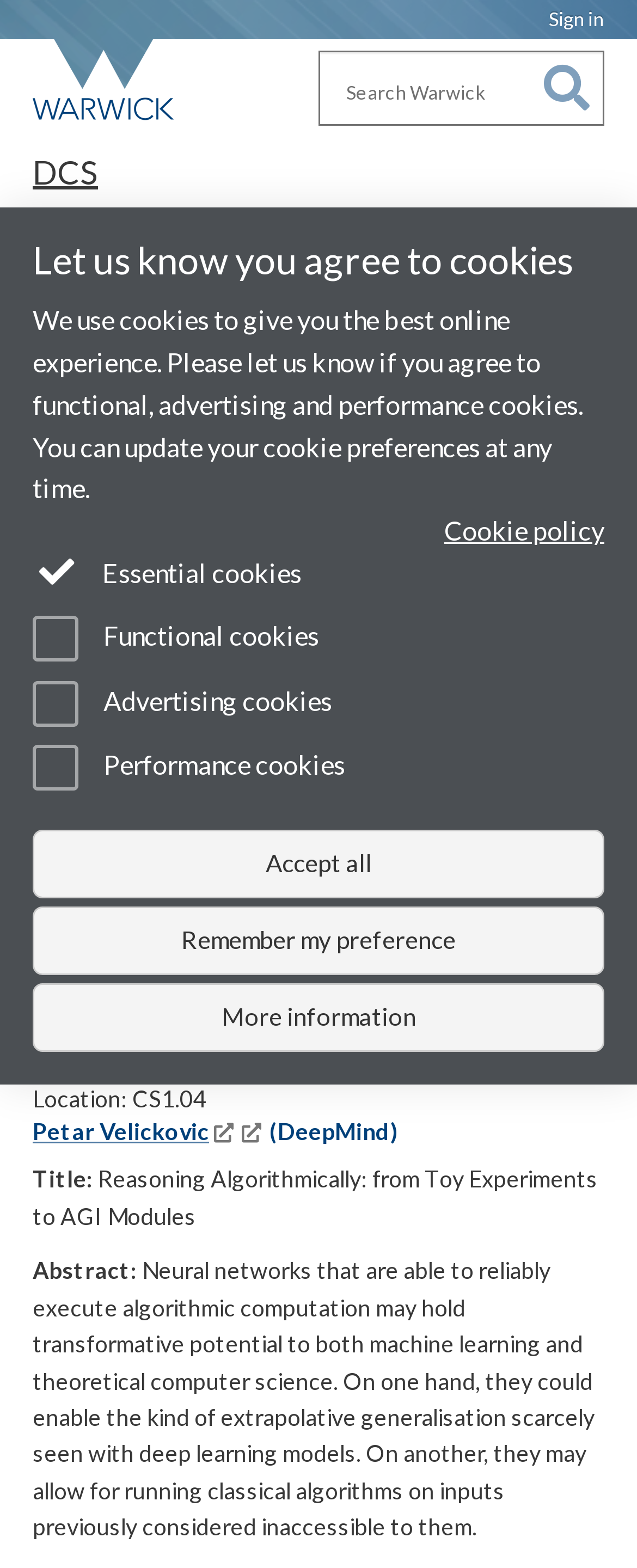Locate the bounding box coordinates of the element's region that should be clicked to carry out the following instruction: "Export as iCalendar". The coordinates need to be four float numbers between 0 and 1, i.e., [left, top, right, bottom].

[0.533, 0.667, 0.862, 0.69]